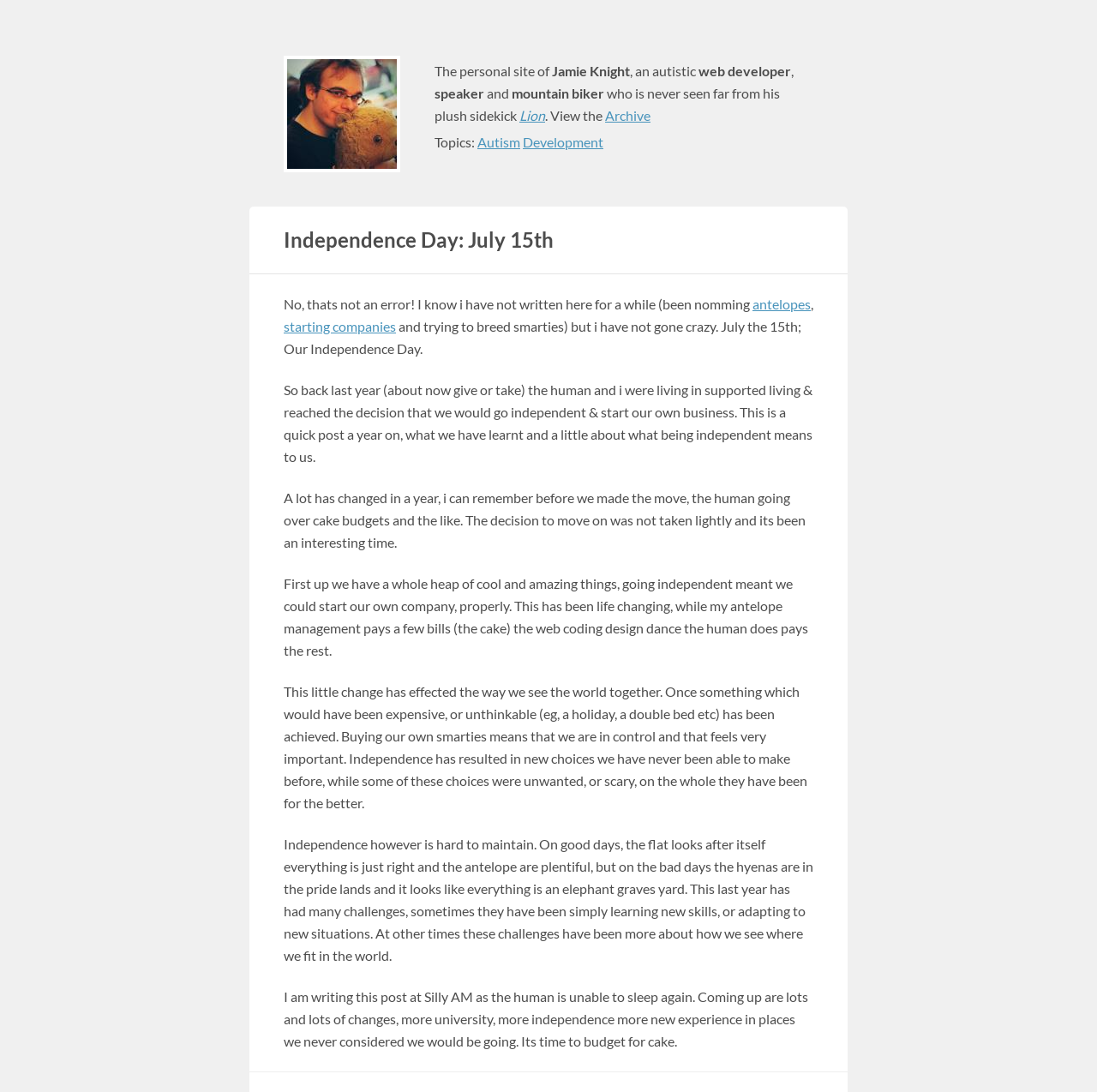What is the author's business venture? Observe the screenshot and provide a one-word or short phrase answer.

antelope management